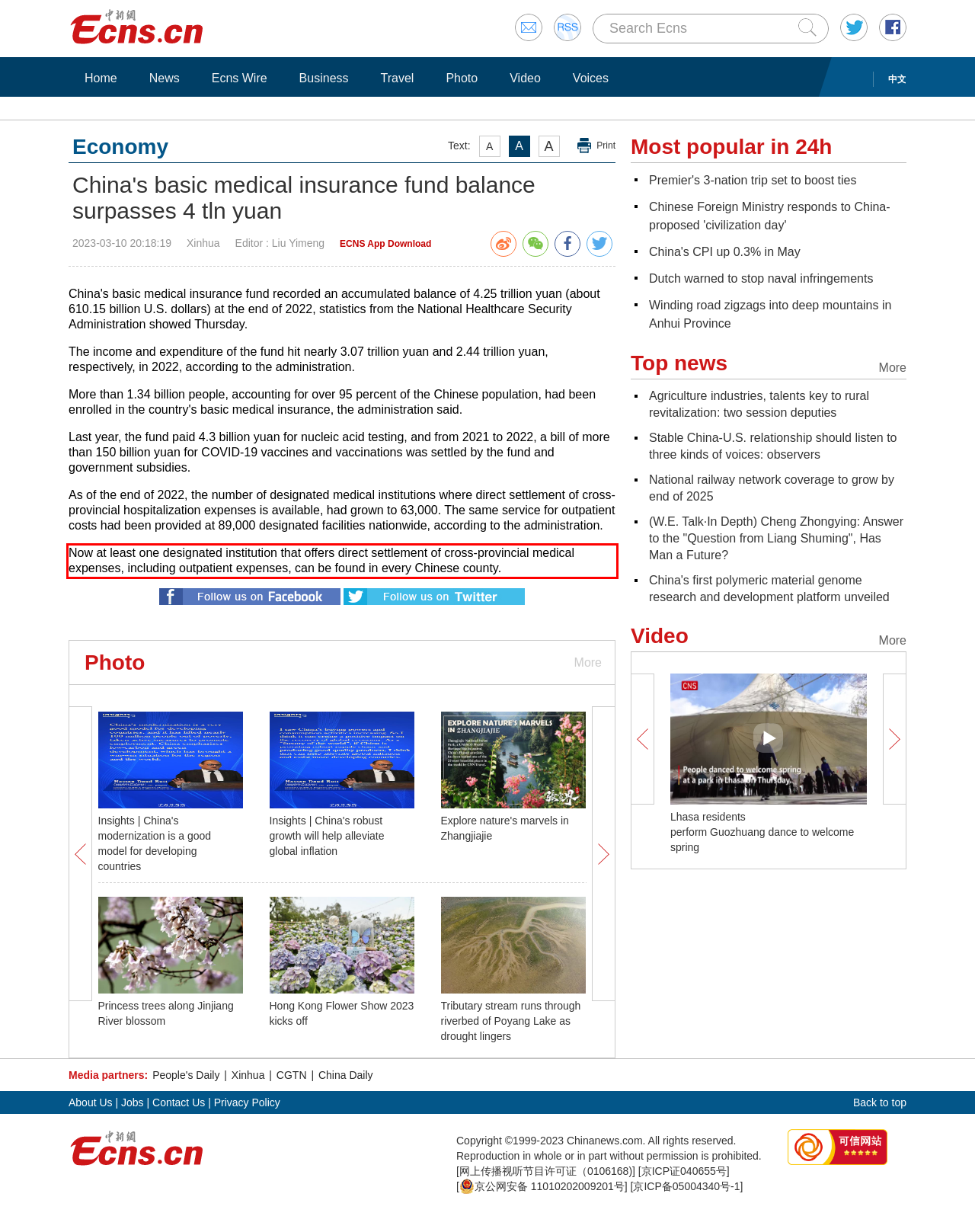Identify and transcribe the text content enclosed by the red bounding box in the given screenshot.

Now at least one designated institution that offers direct settlement of cross-provincial medical expenses, including outpatient expenses, can be found in every Chinese county.